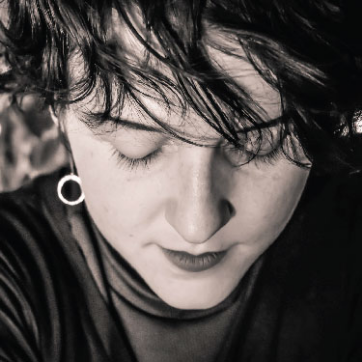Give a comprehensive caption for the image.

The image features a close-up portrait of a person with short, tousled hair, partially obscuring their face. The subject's eyes are closed, conveying a sense of introspection or peaceful contemplation. They are adorned with a prominent circular earring that adds a touch of distinctive style. The monochromatic color scheme enhances the mood, emphasizing the textures of their skin and hair while creating a soft yet striking visual impact. This image appears to be part of a collection highlighting guest master teachers and choreographers, reflecting an artistic or educational theme.